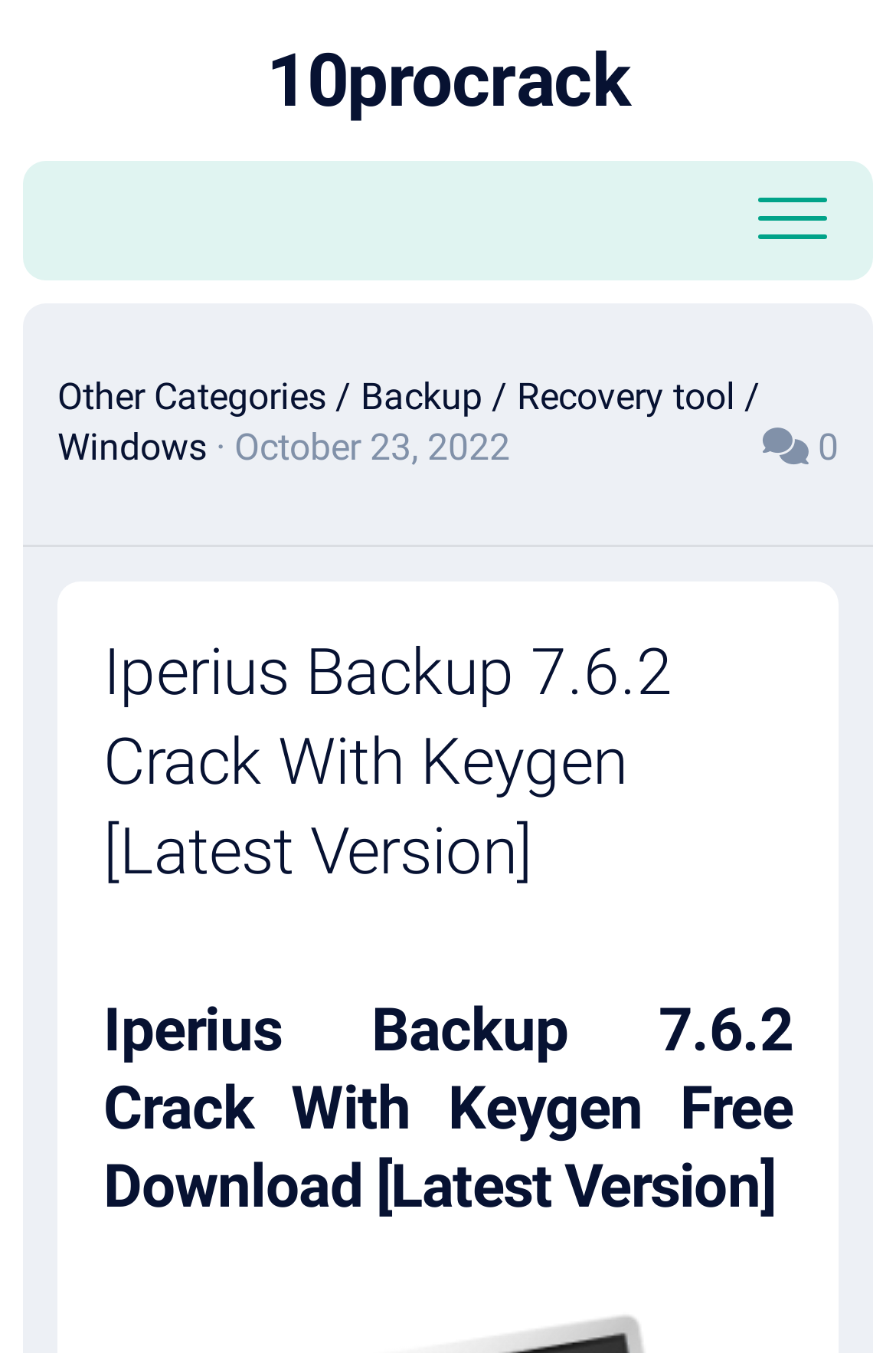What is the category of Iperius Backup?
Using the image provided, answer with just one word or phrase.

Backup